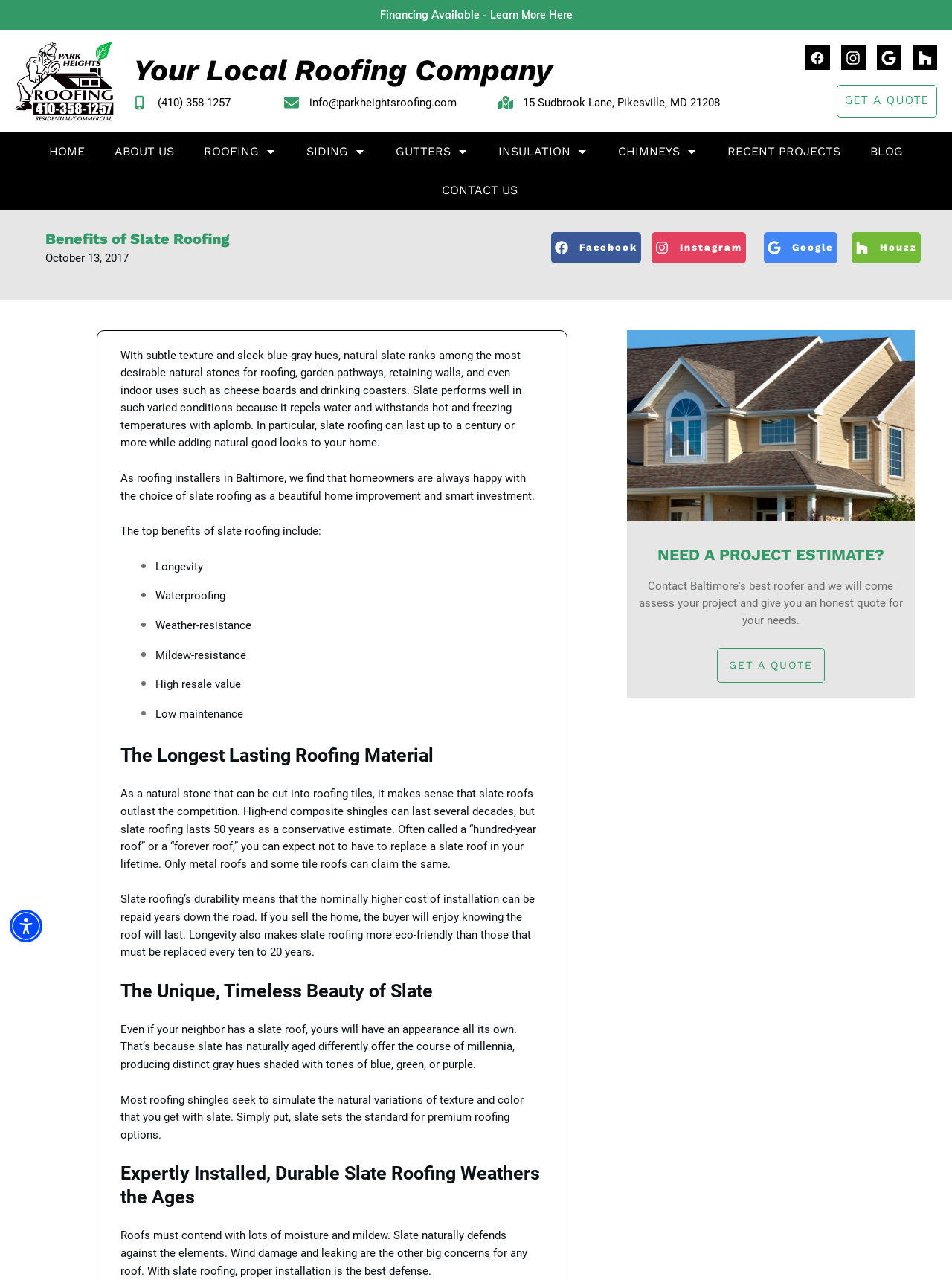Please identify the bounding box coordinates of the clickable area that will fulfill the following instruction: "View recent projects". The coordinates should be in the format of four float numbers between 0 and 1, i.e., [left, top, right, bottom].

[0.764, 0.109, 0.883, 0.128]